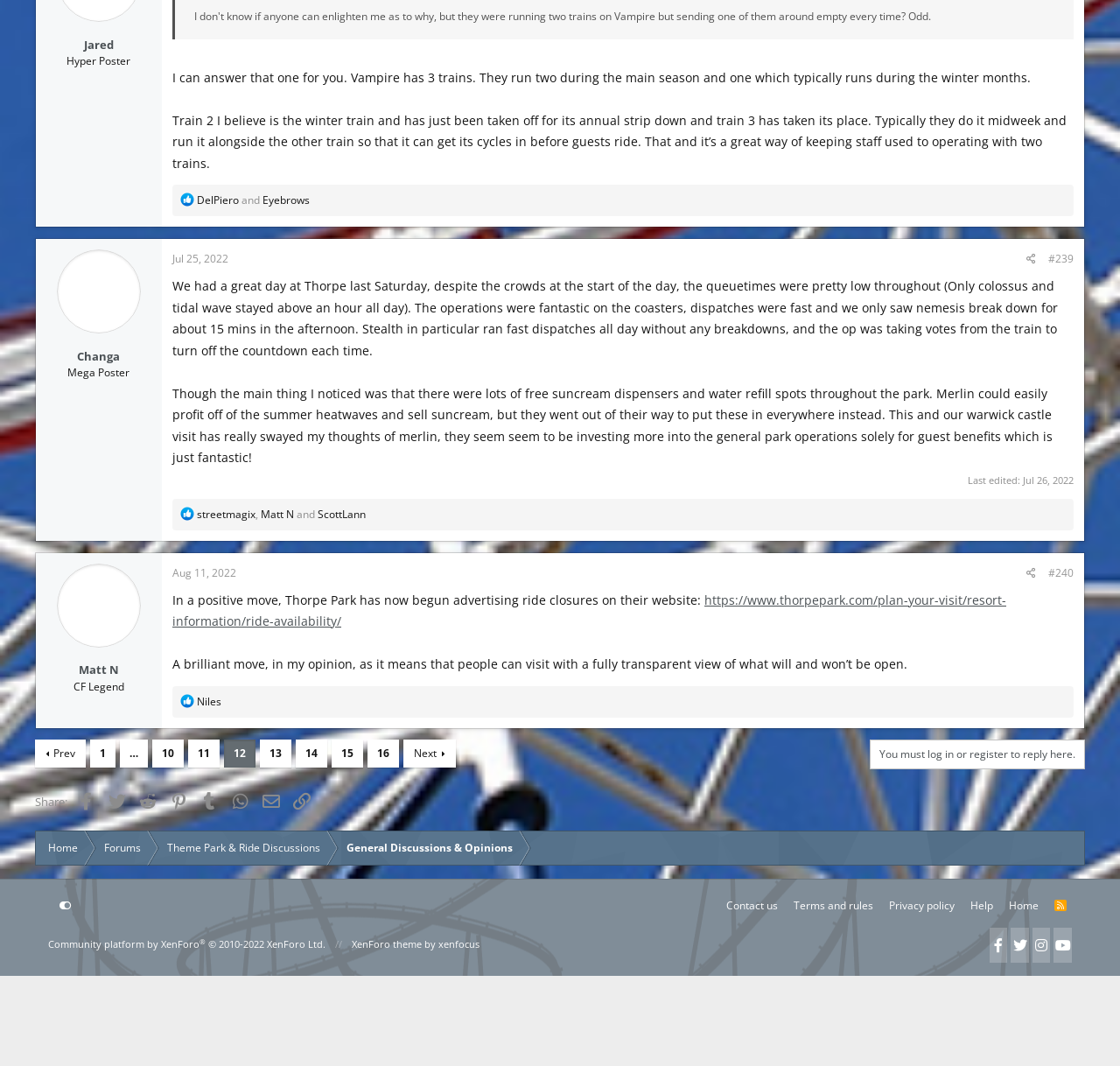Determine the bounding box coordinates for the area you should click to complete the following instruction: "Click on the 'Prev' button".

[0.031, 0.693, 0.077, 0.72]